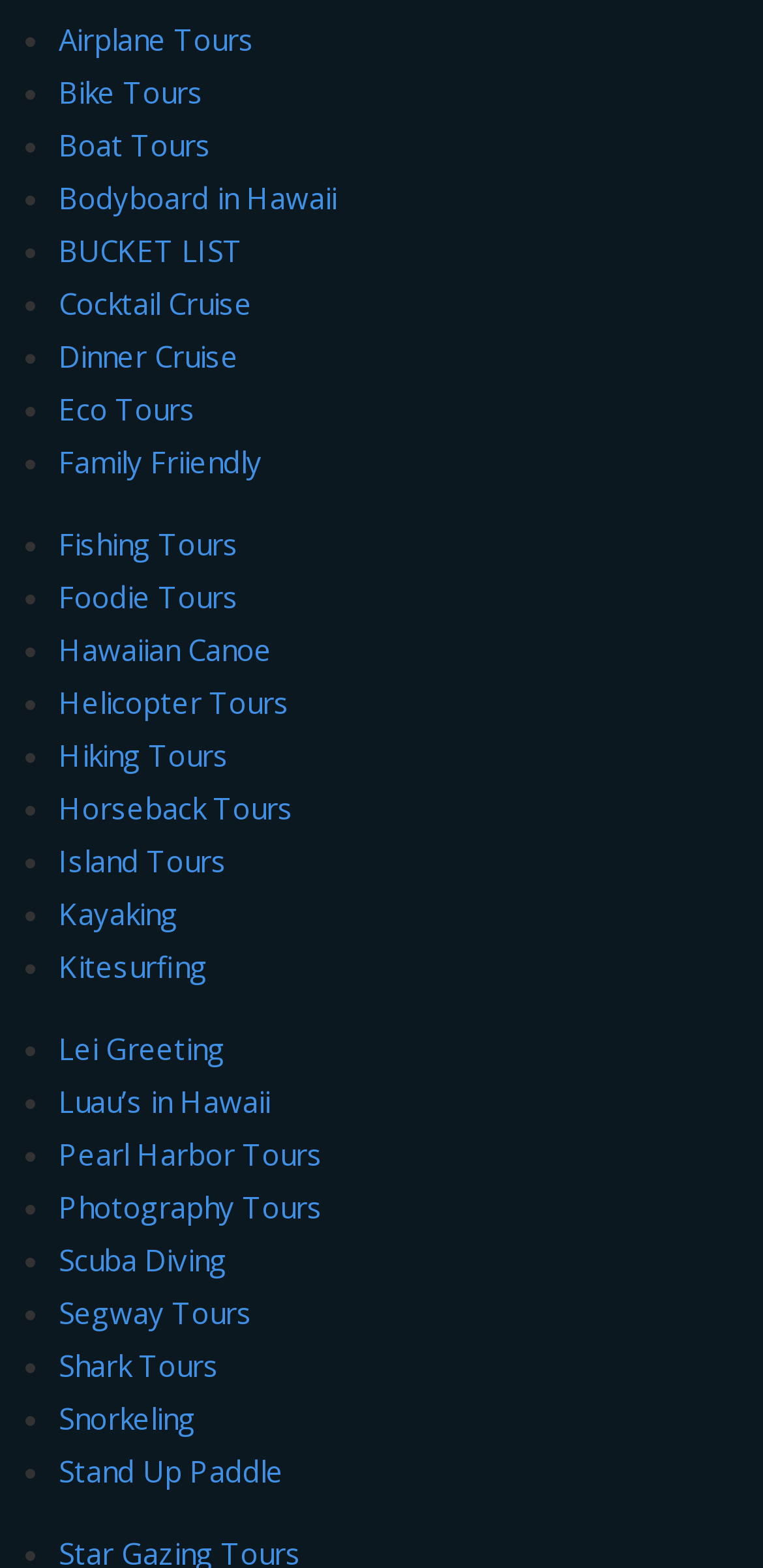Identify the bounding box of the HTML element described as: "Luau’s in Hawaii".

[0.077, 0.69, 0.354, 0.716]